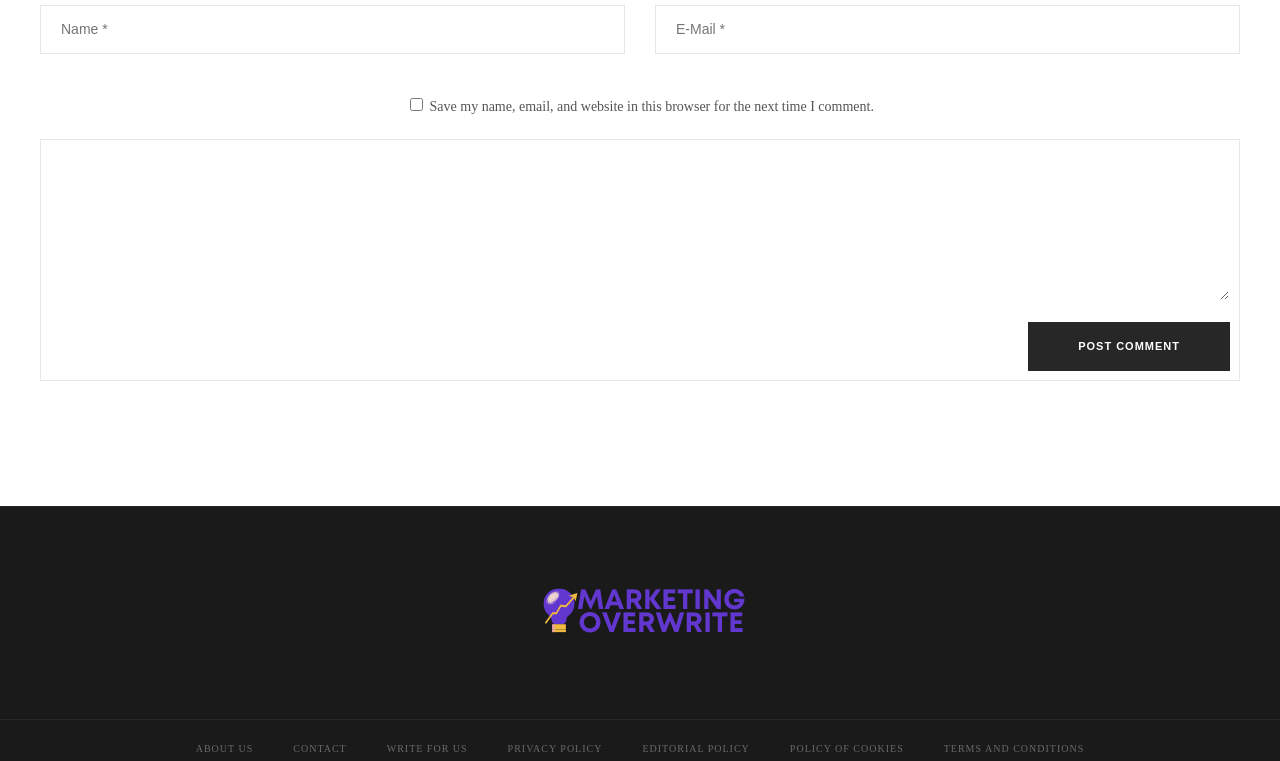Point out the bounding box coordinates of the section to click in order to follow this instruction: "Write a comment".

[0.04, 0.197, 0.96, 0.394]